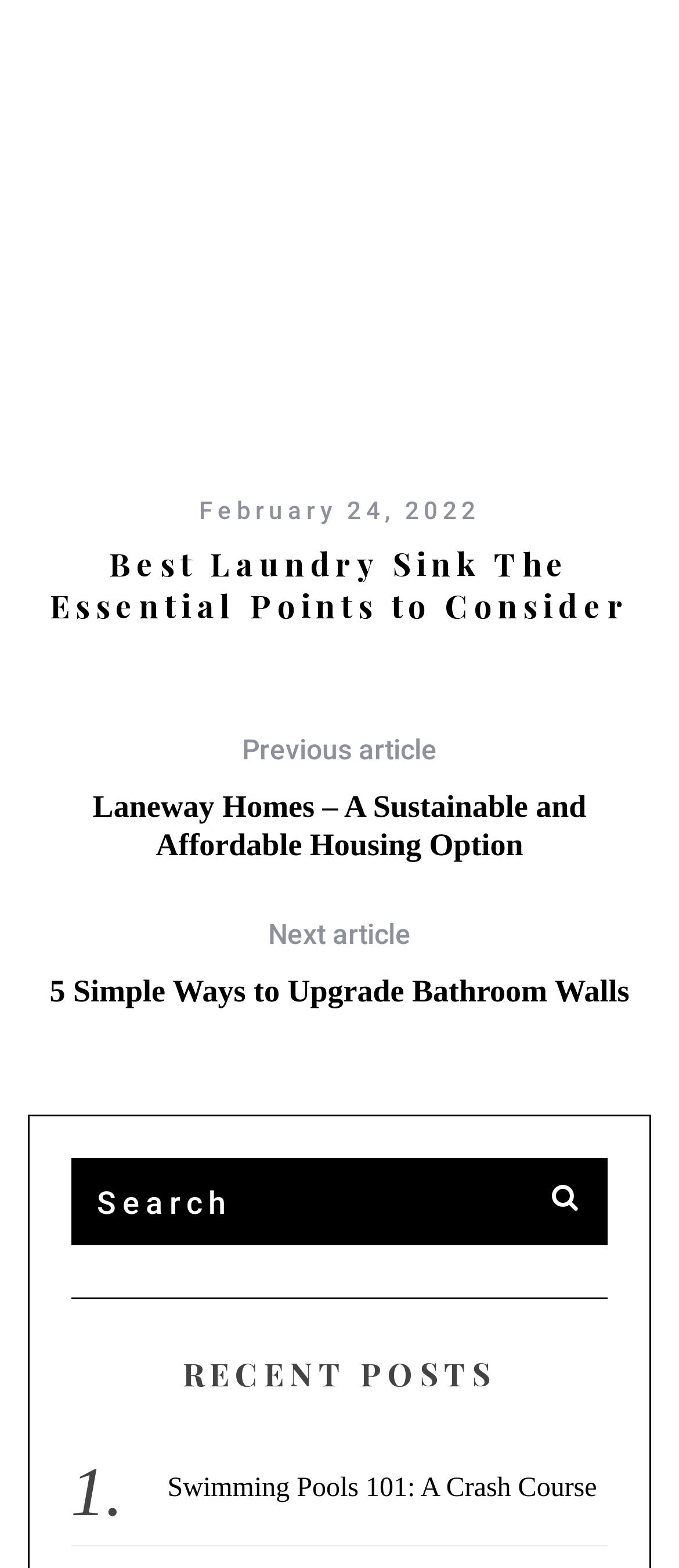What is the date of the article?
Look at the screenshot and respond with a single word or phrase.

February 24, 2022